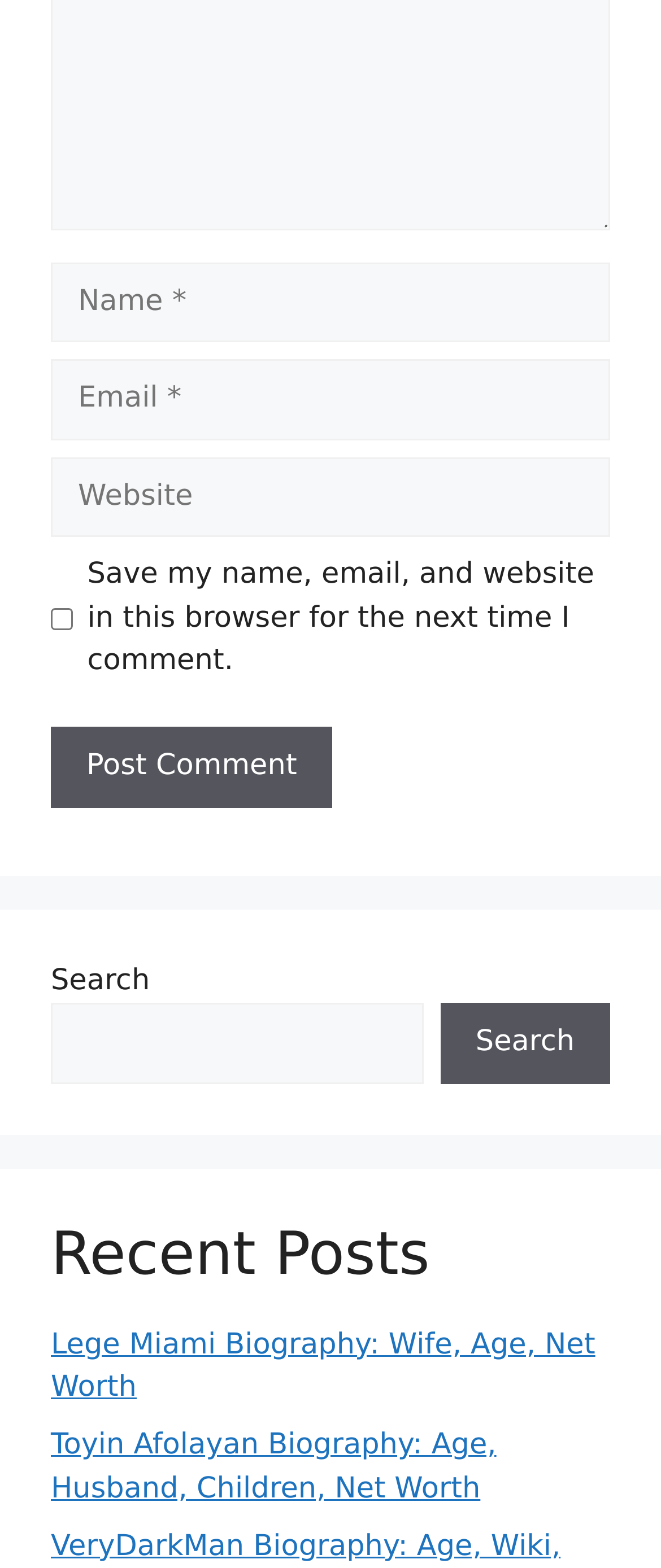Locate the bounding box coordinates of the clickable part needed for the task: "Read the Lege Miami Biography".

[0.077, 0.847, 0.901, 0.896]